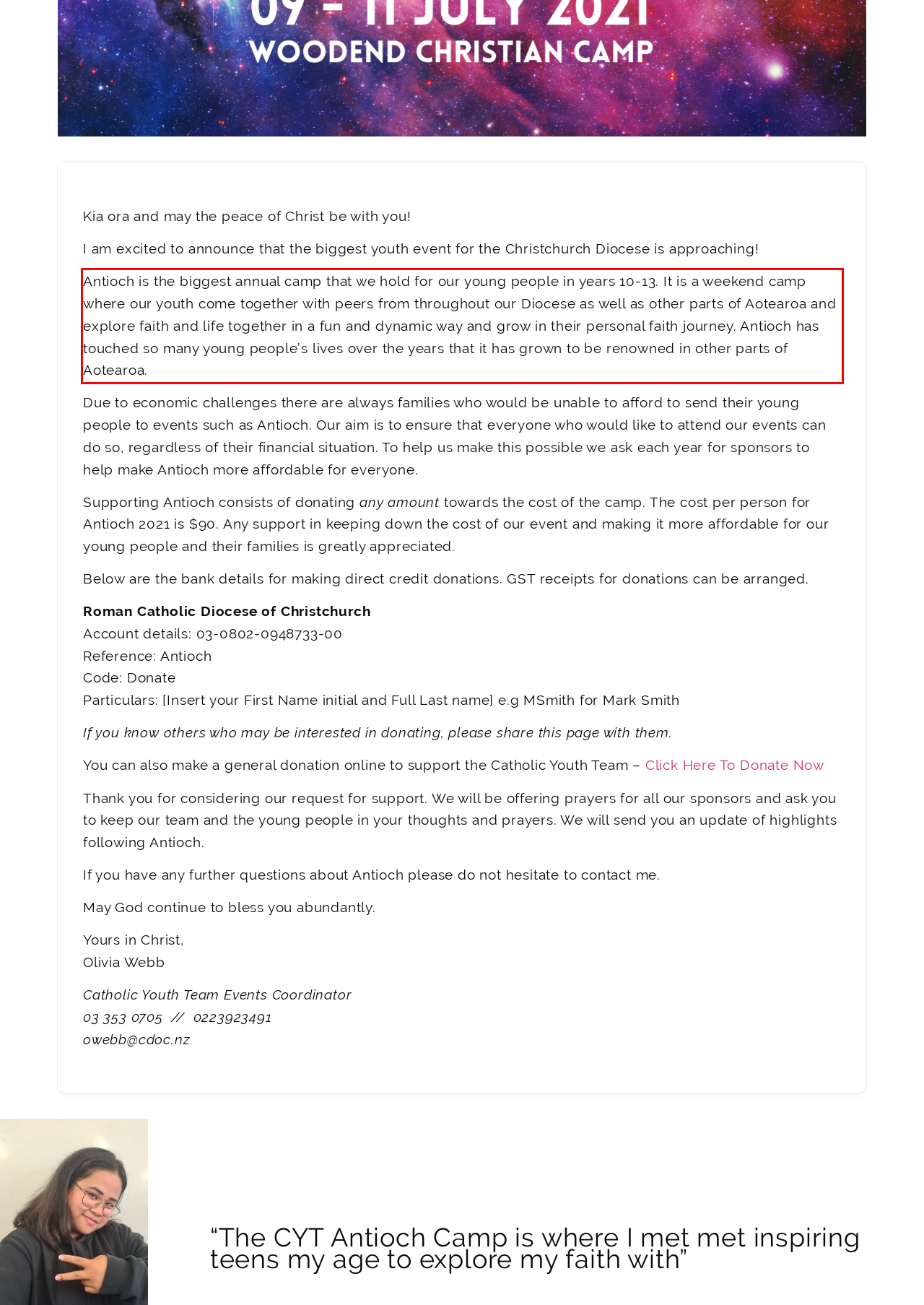With the provided screenshot of a webpage, locate the red bounding box and perform OCR to extract the text content inside it.

Antioch is the biggest annual camp that we hold for our young people in years 10-13. It is a weekend camp where our youth come together with peers from throughout our Diocese as well as other parts of Aotearoa and explore faith and life together in a fun and dynamic way and grow in their personal faith journey. Antioch has touched so many young people’s lives over the years that it has grown to be renowned in other parts of Aotearoa.